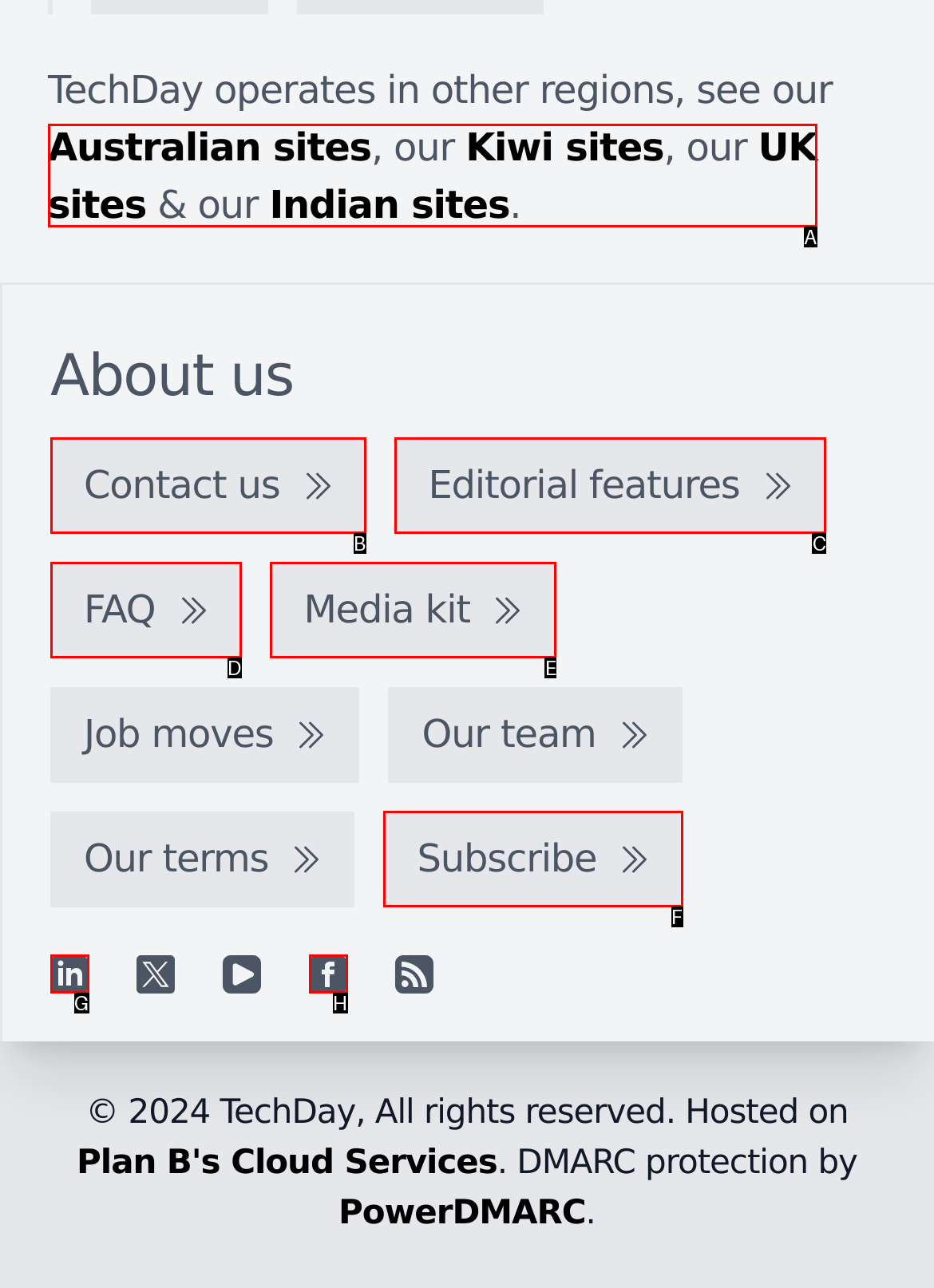Identify the correct option to click in order to accomplish the task: Subscribe Provide your answer with the letter of the selected choice.

F